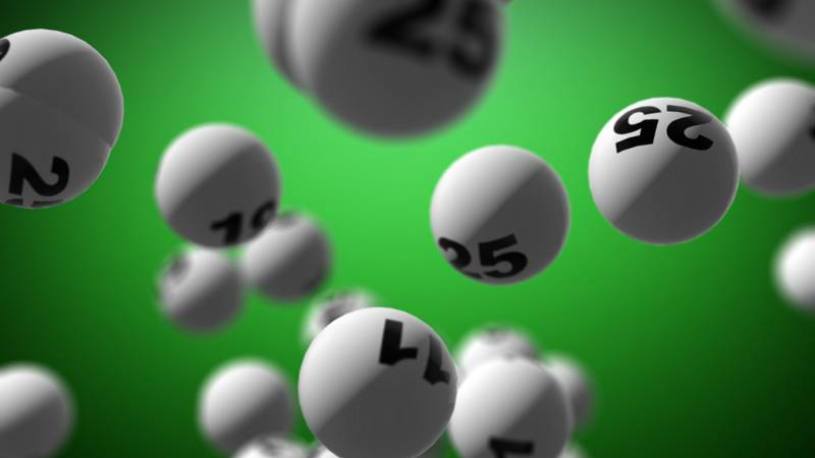What is emphasized by the image?
Can you give a detailed and elaborate answer to the question?

The image emphasizes the concept of chance and the allure of possible winnings, highlighting the inherent randomness of lottery games and the uncertainty of the outcome.